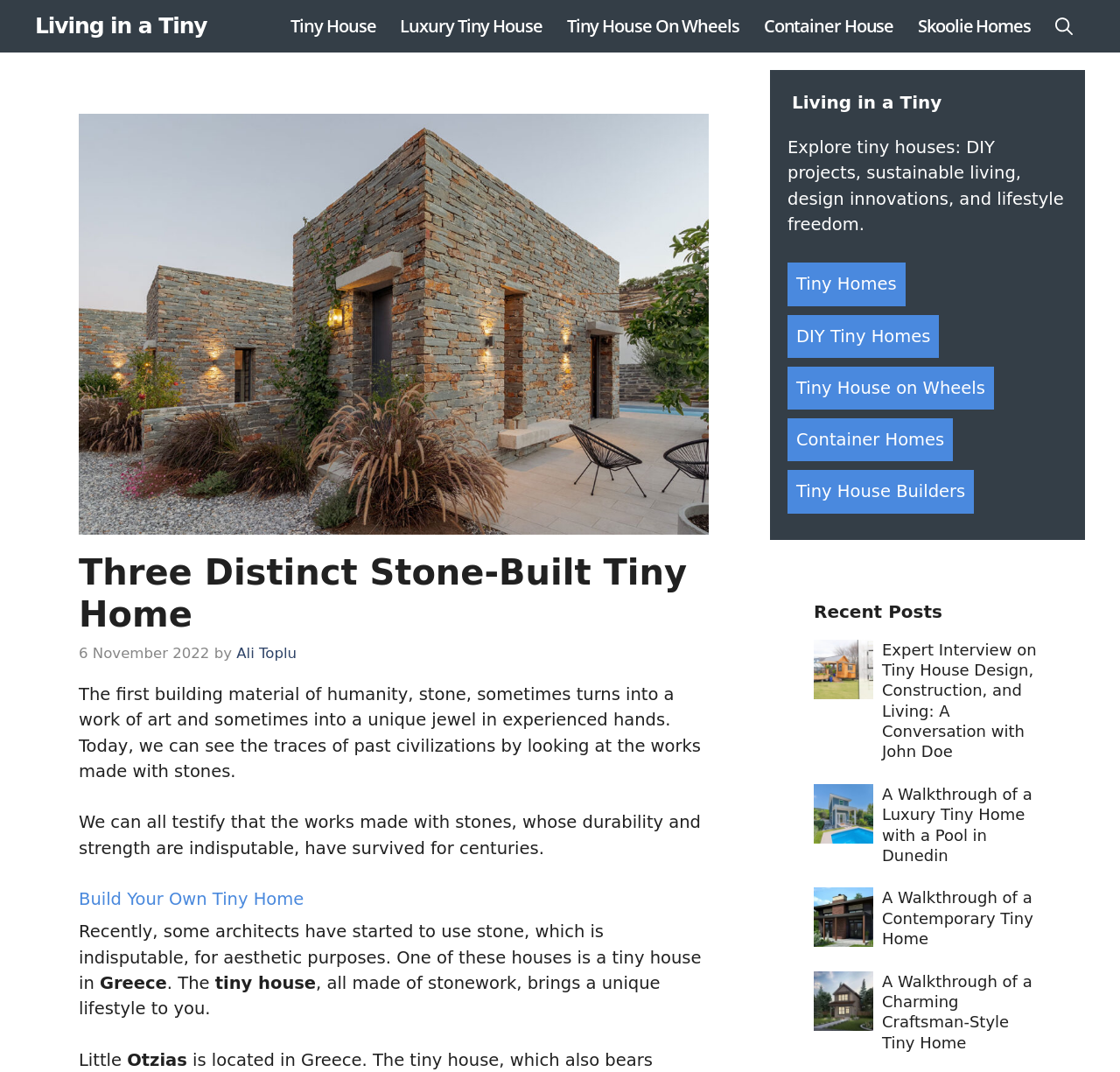Please provide the bounding box coordinates for the element that needs to be clicked to perform the instruction: "Click on 'Living in a Tiny'". The coordinates must consist of four float numbers between 0 and 1, formatted as [left, top, right, bottom].

[0.031, 0.008, 0.185, 0.041]